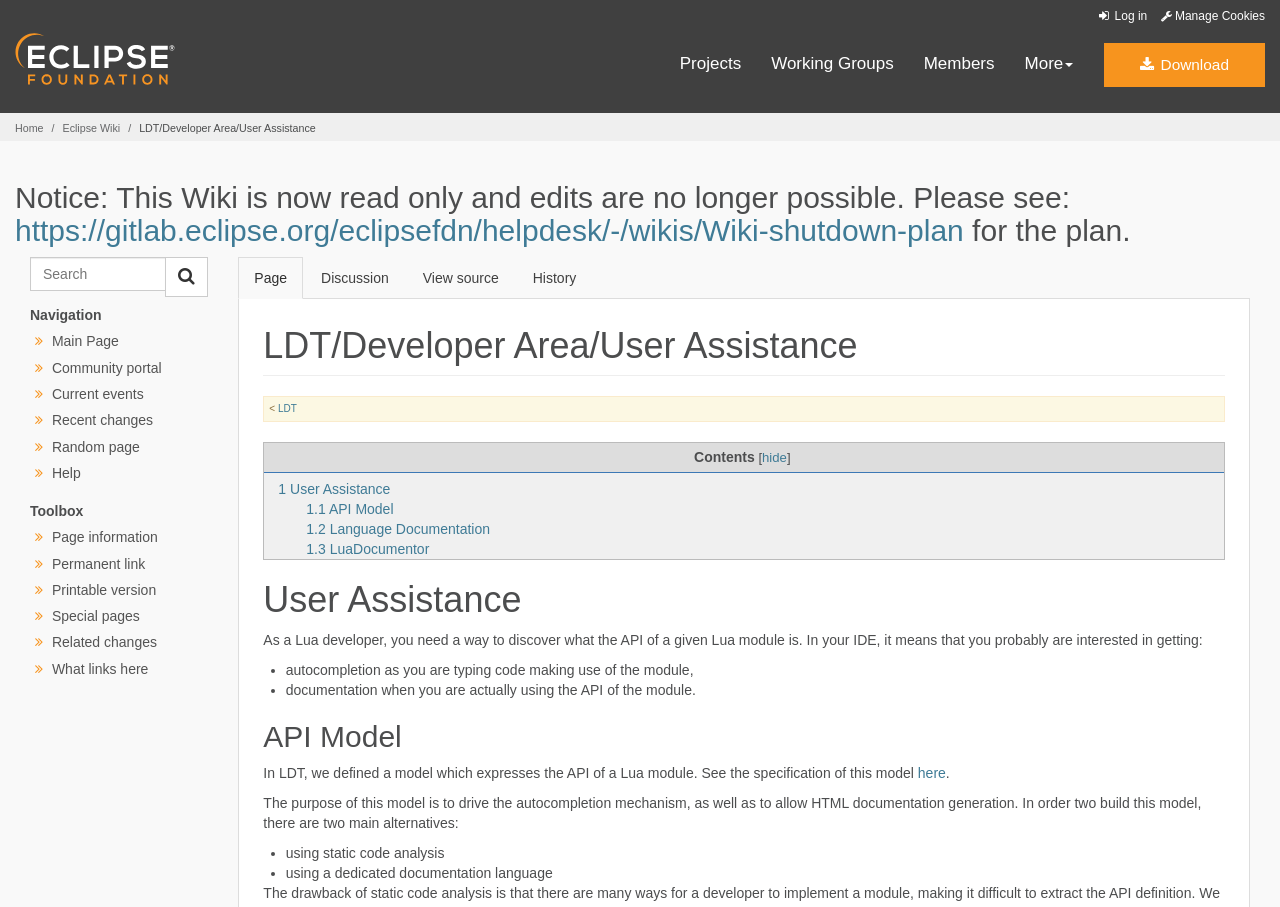Can you find and provide the main heading text of this webpage?

LDT/Developer Area/User Assistance